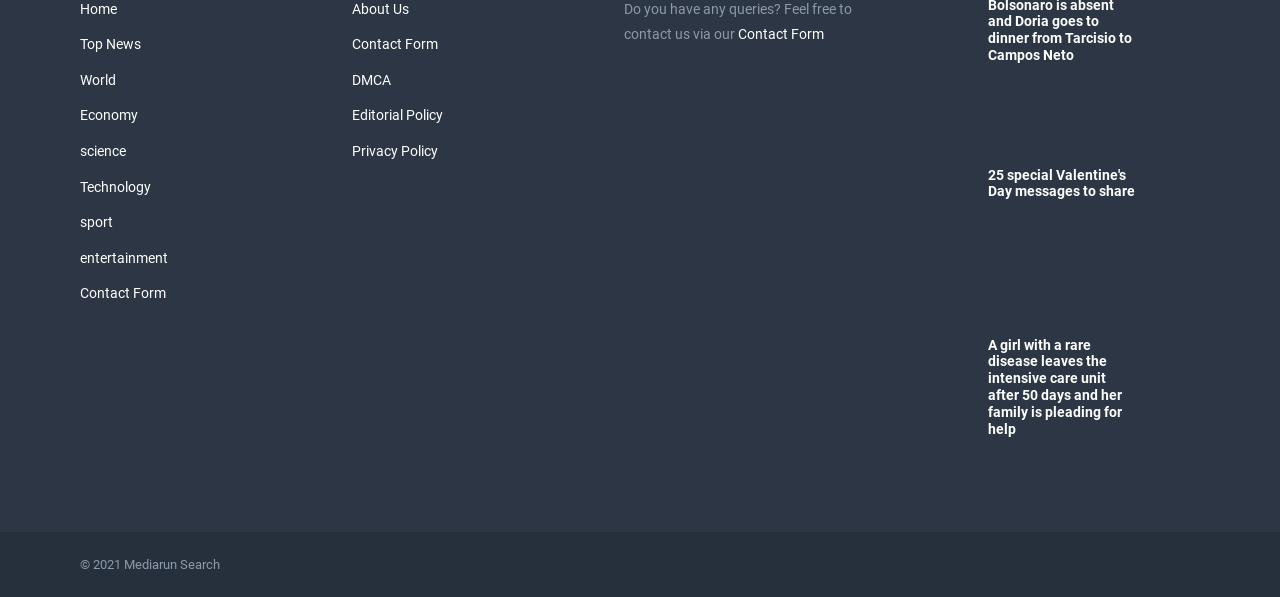Locate the bounding box coordinates of the clickable part needed for the task: "search on Mediarun".

[0.097, 0.932, 0.172, 0.957]